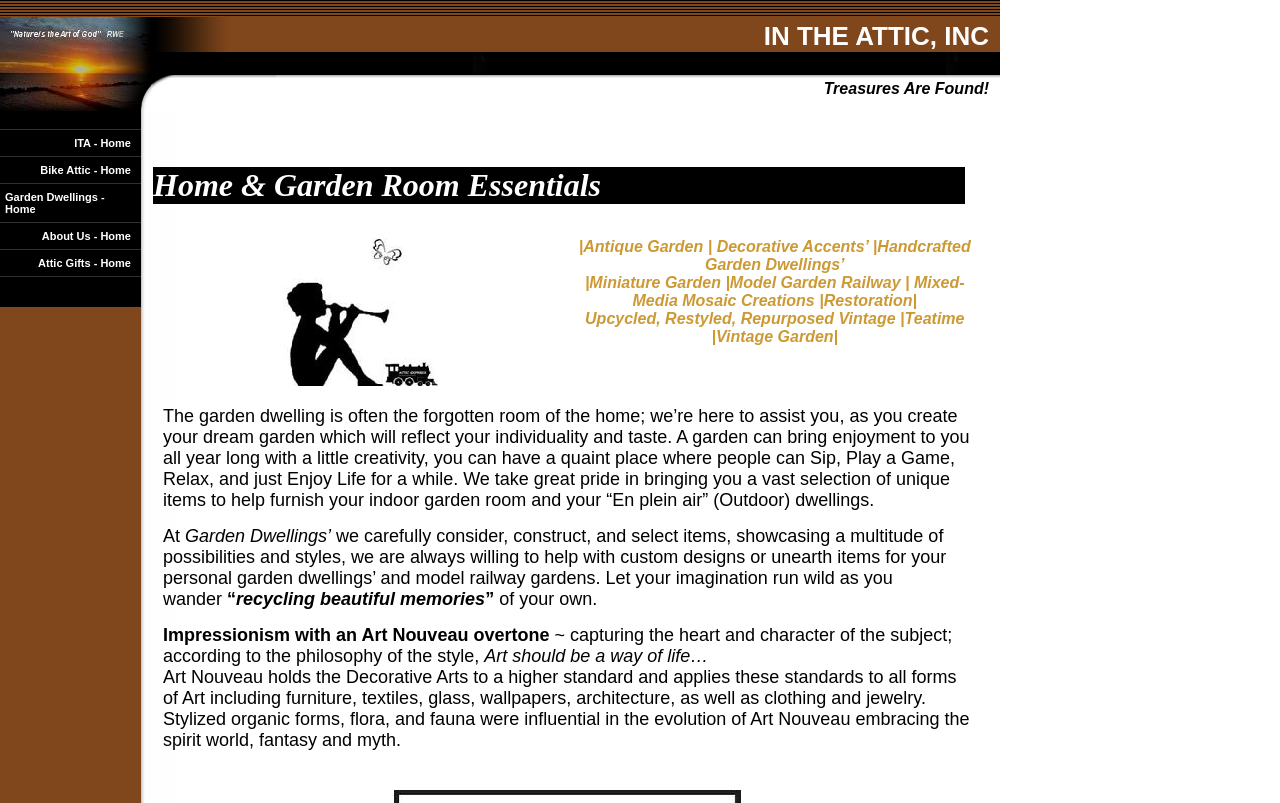What type of items can be found in the Home & Garden Room Essentials section?
Please interpret the details in the image and answer the question thoroughly.

The LayoutTable element with the text 'Home & Garden Room Essentials' suggests that this section contains unique items for furnishing indoor garden rooms and outdoor dwellings.